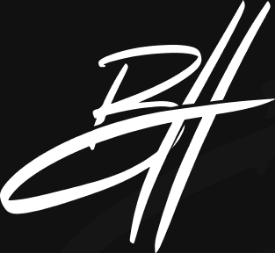What is the font style of the logo?
Based on the image, answer the question with a single word or brief phrase.

sleek white